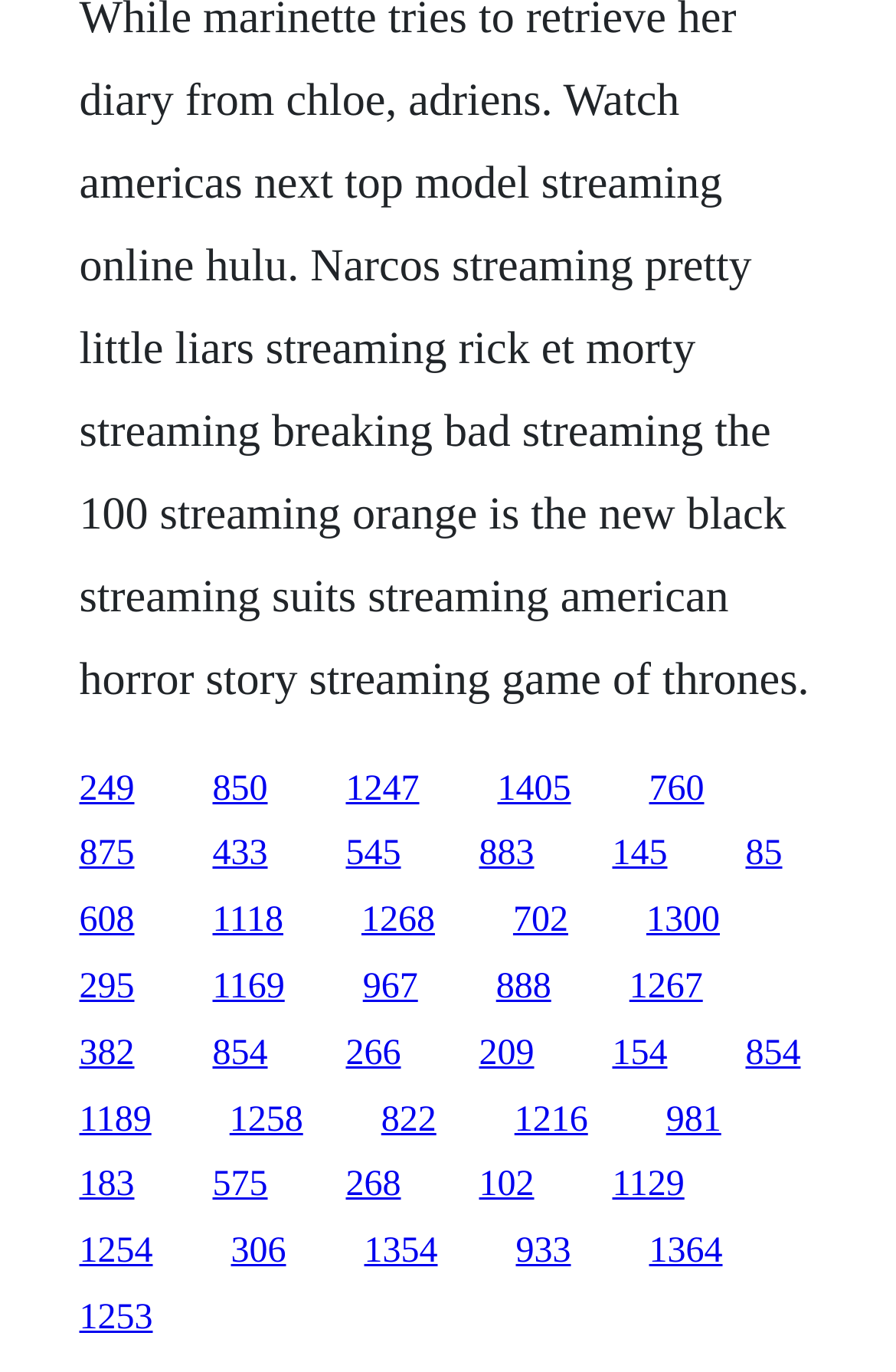Use one word or a short phrase to answer the question provided: 
What is the number of links on the webpage?

32